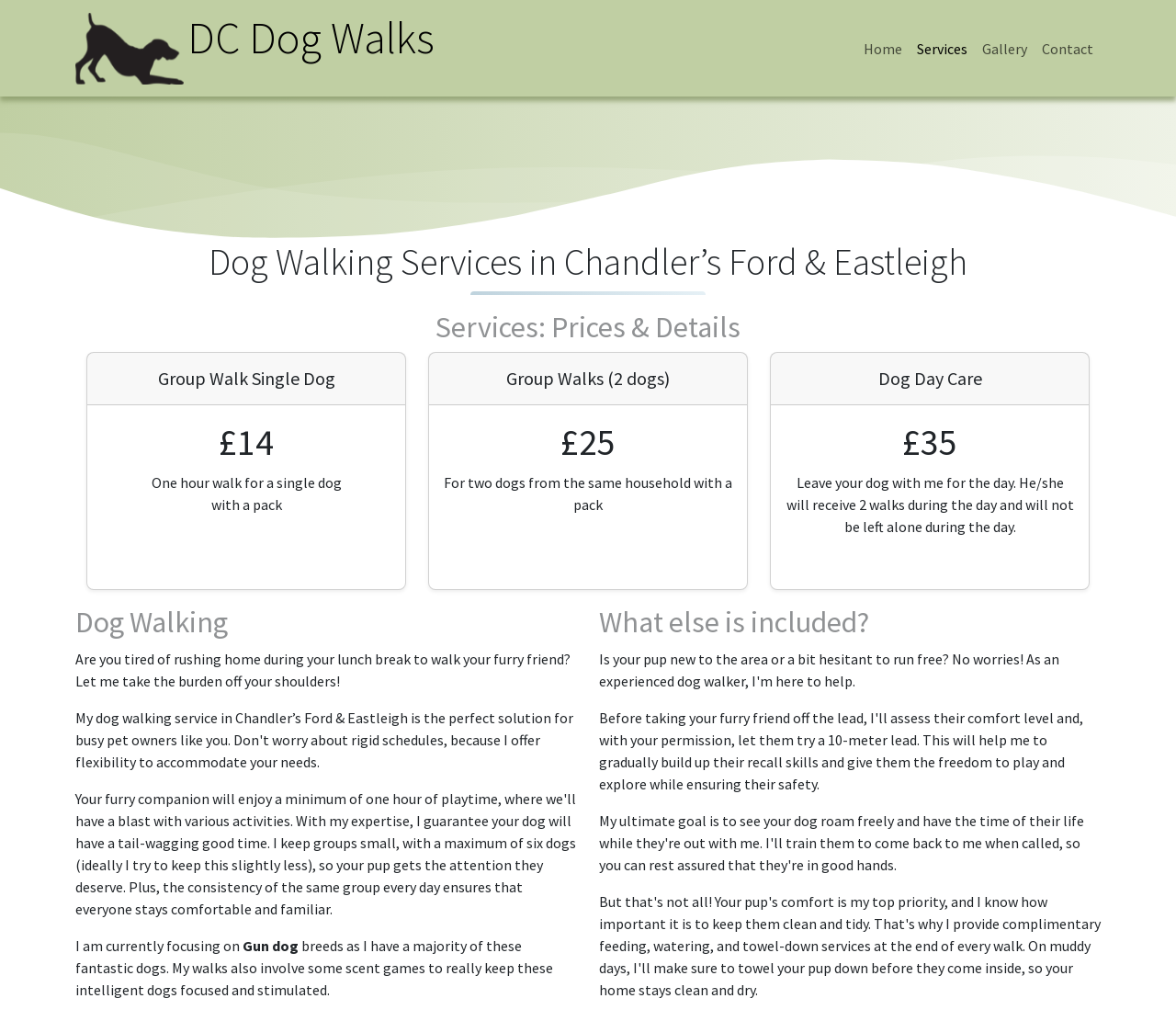What is included in the dog day care service?
Based on the image, provide a one-word or brief-phrase response.

2 walks and no alone time